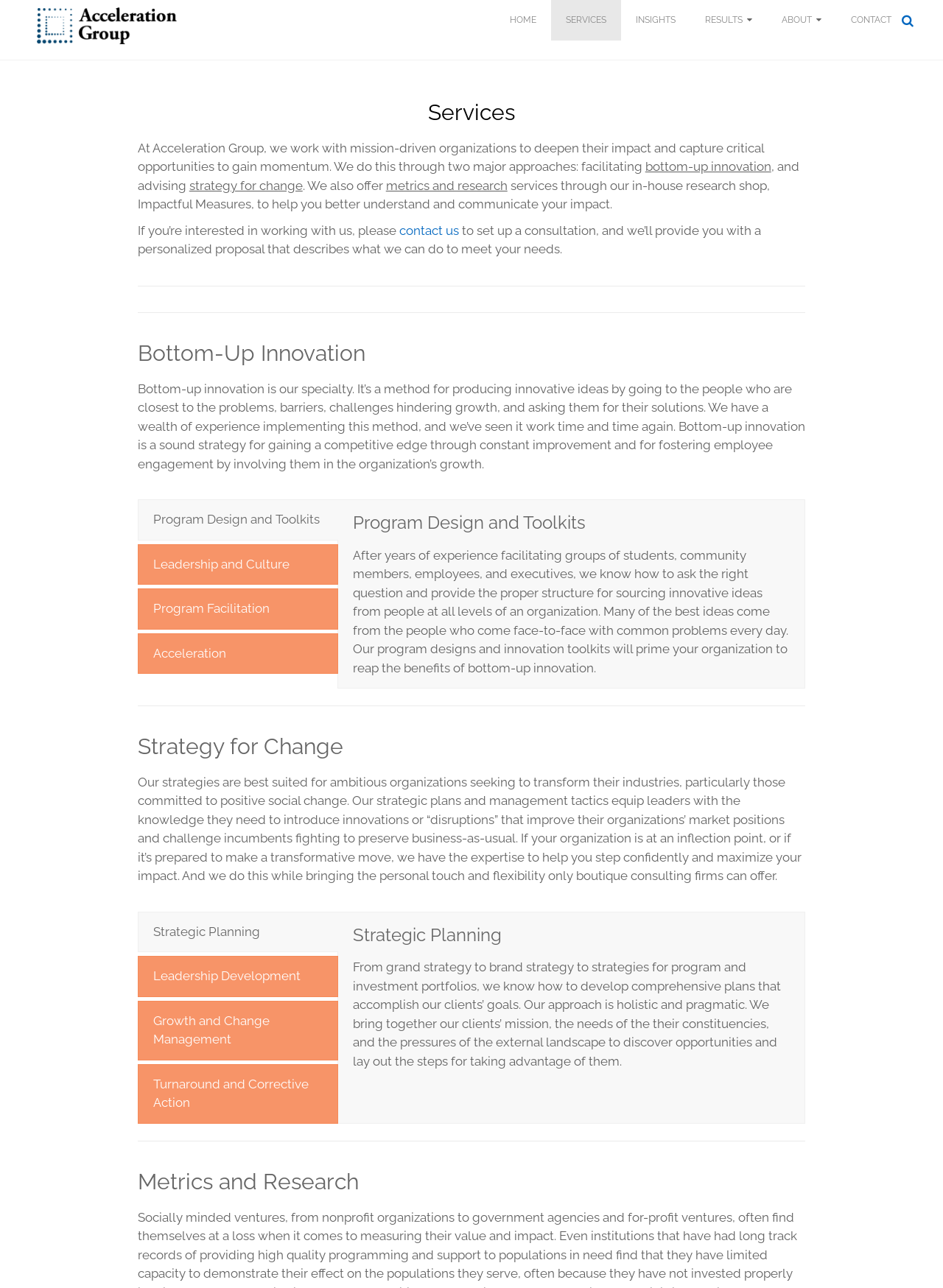Generate a detailed explanation of the webpage's features and information.

The webpage is about the services offered by Acceleration Group, a consulting firm that helps mission-driven organizations deepen their impact and capture critical opportunities. 

At the top of the page, there is a navigation menu with links to different sections of the website, including "HOME", "SERVICES", "INSIGHTS", "RESULTS", "ABOUT", and "CONTACT". 

Below the navigation menu, there is a heading that reads "Services" and a brief introduction to the company's approach, which involves facilitating bottom-up innovation and advising on strategy for change. 

The page is divided into three main sections: "Bottom-Up Innovation", "Strategy for Change", and "Metrics and Research". 

In the "Bottom-Up Innovation" section, there is a heading and a paragraph that explains the concept of bottom-up innovation, which involves sourcing innovative ideas from people at all levels of an organization. There are also links to sub-services, including "Program Design and Toolkits", "Leadership and Culture", "Program Facilitation", and "Acceleration". 

In the "Strategy for Change" section, there is a heading and a paragraph that describes the company's approach to strategy development, which is tailored to ambitious organizations seeking to transform their industries. There are also links to sub-services, including "Strategic Planning", "Leadership Development", "Growth and Change Management", and "Turnaround and Corrective Action". 

Finally, in the "Metrics and Research" section, there is a heading, but no descriptive text. 

Throughout the page, there are no images, but there are several links to other pages or sections of the website. The overall layout is organized and easy to follow, with clear headings and concise text.